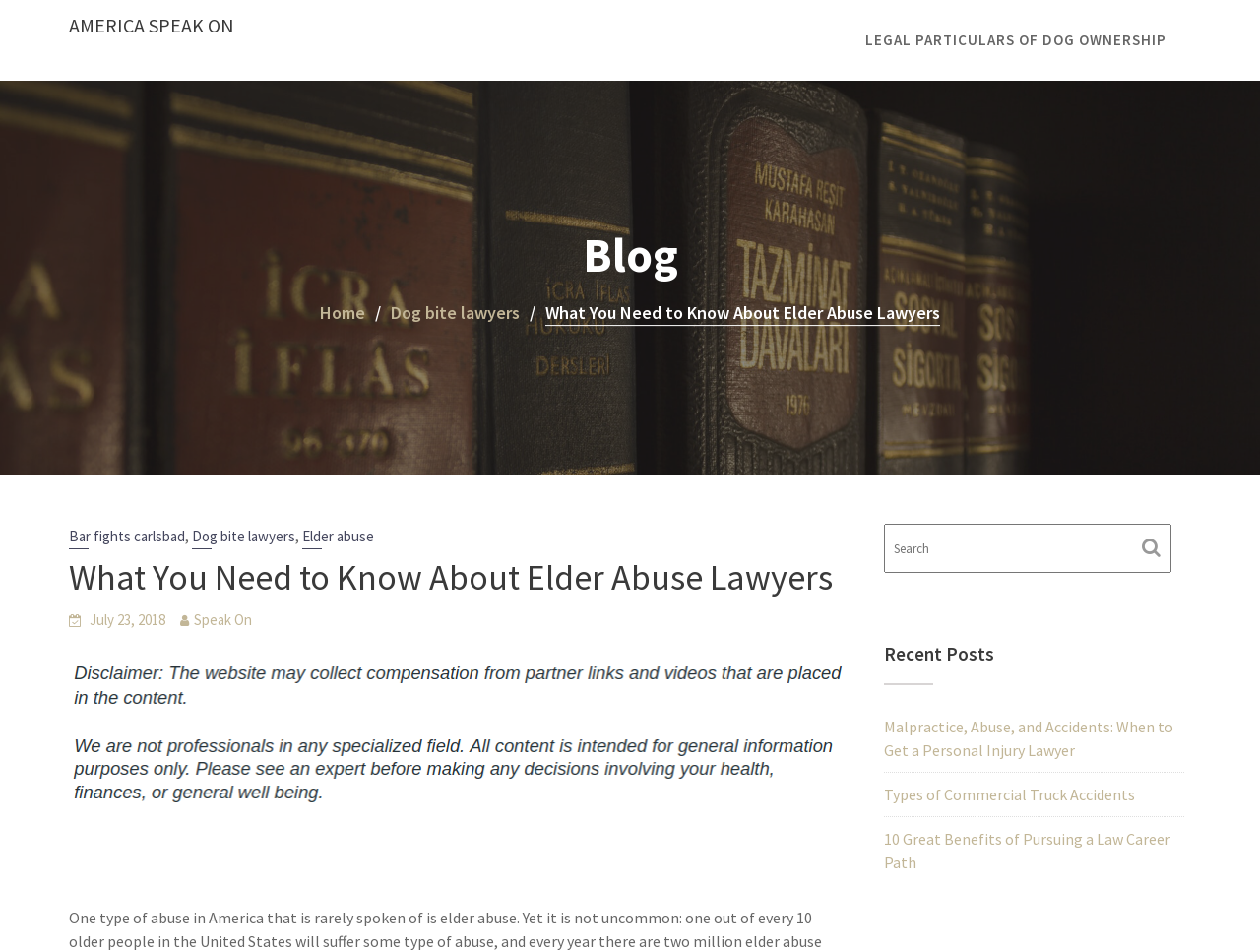Please answer the following question using a single word or phrase: What is the date of the blog post?

July 23, 2018